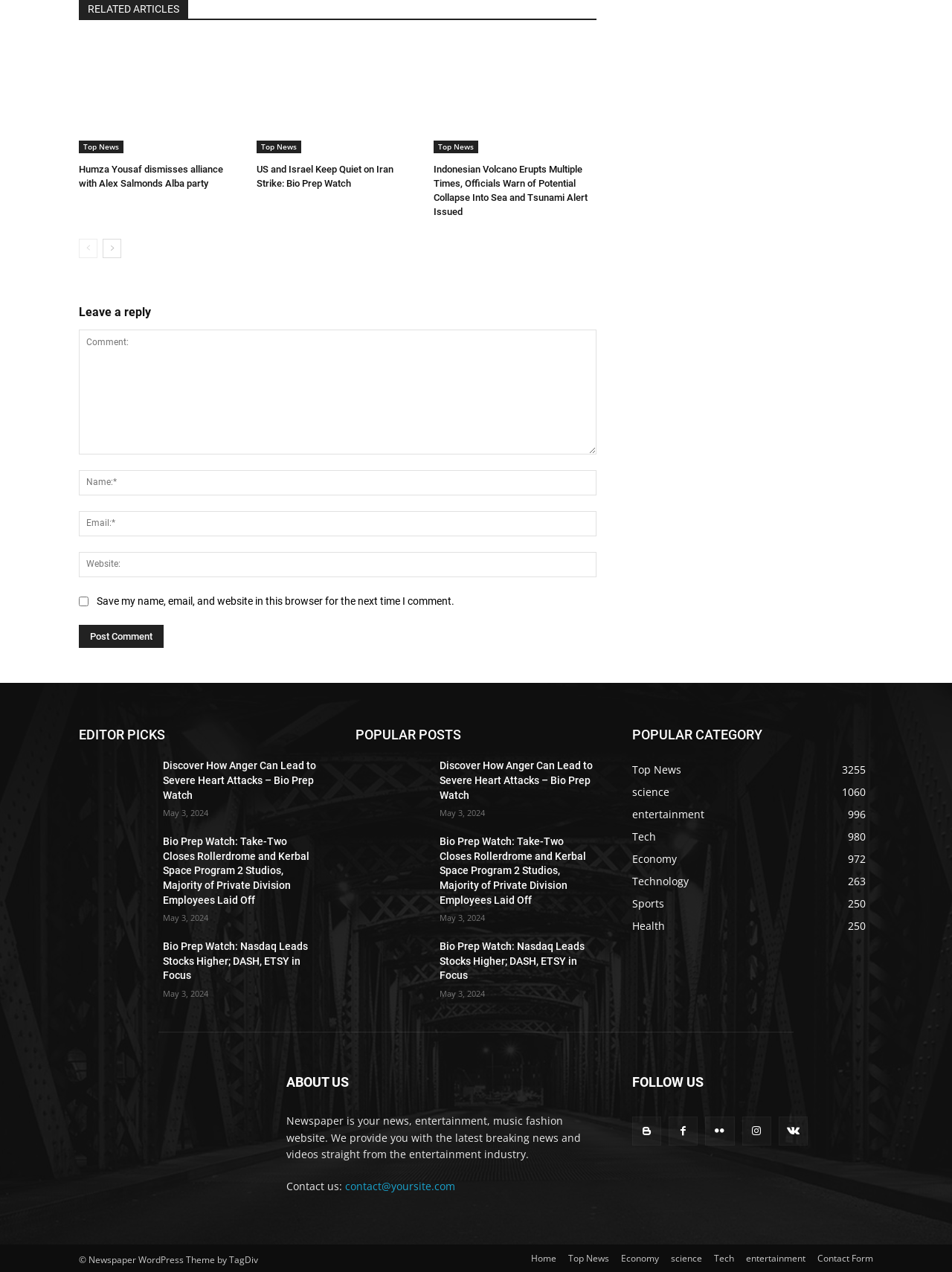What is the category of the third popular post?
Identify the answer in the screenshot and reply with a single word or phrase.

Bio Prep Watch